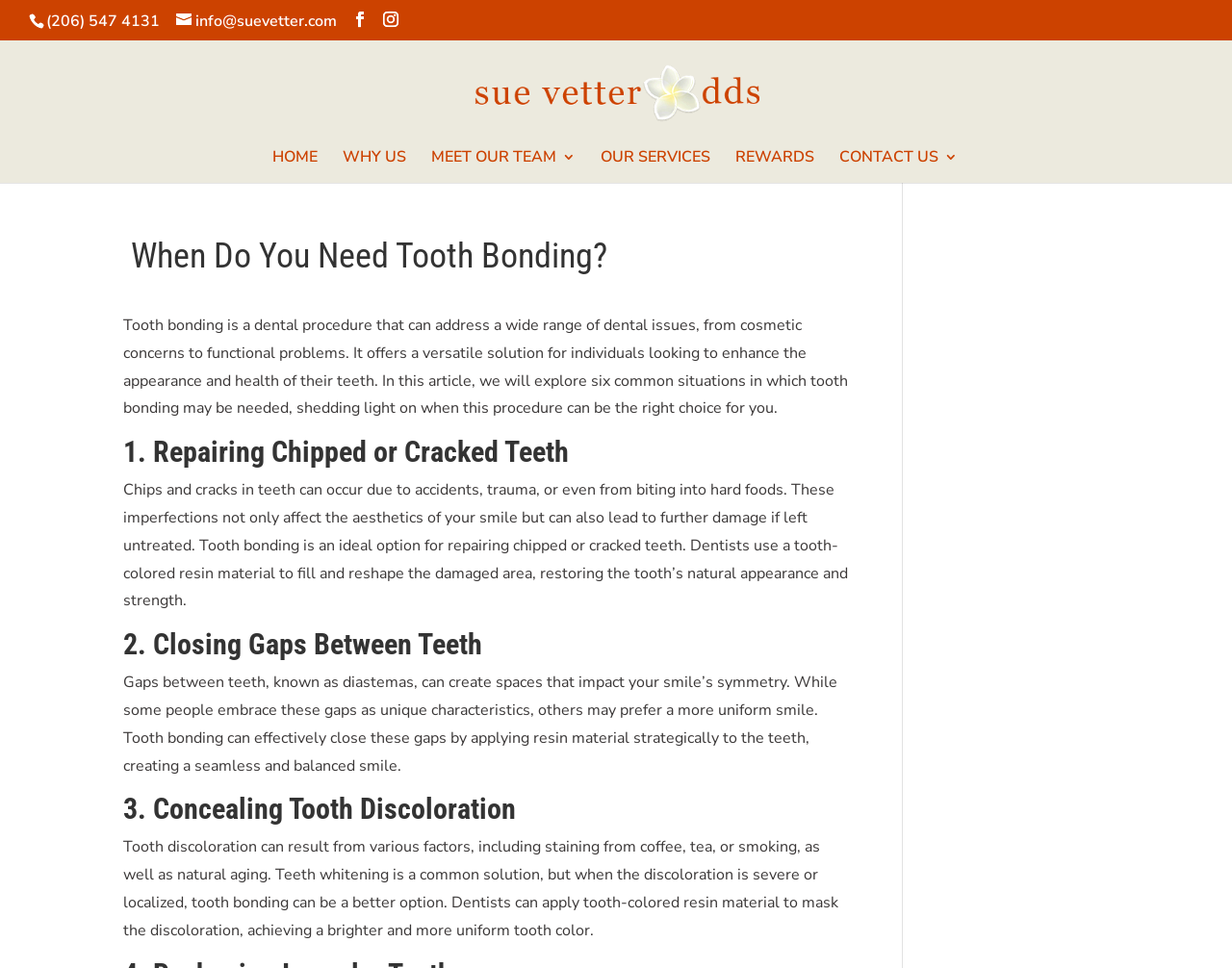Refer to the image and offer a detailed explanation in response to the question: What is the phone number of the dentist?

I found the phone number by looking at the link element with the text '(206) 547 4131' which is located at the top of the webpage.